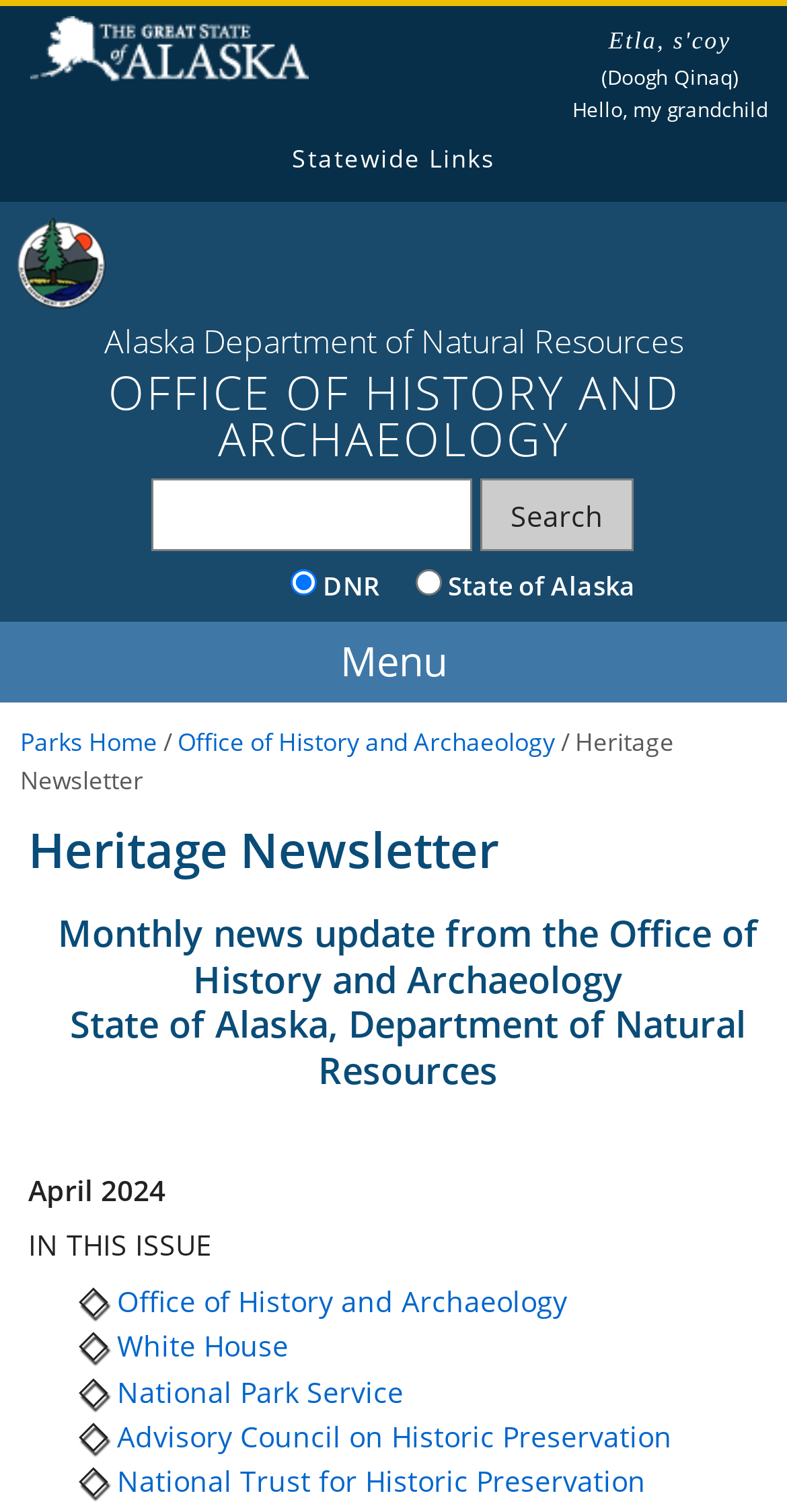Locate the bounding box coordinates of the segment that needs to be clicked to meet this instruction: "visit the State of Alaska website".

[0.038, 0.011, 0.392, 0.068]